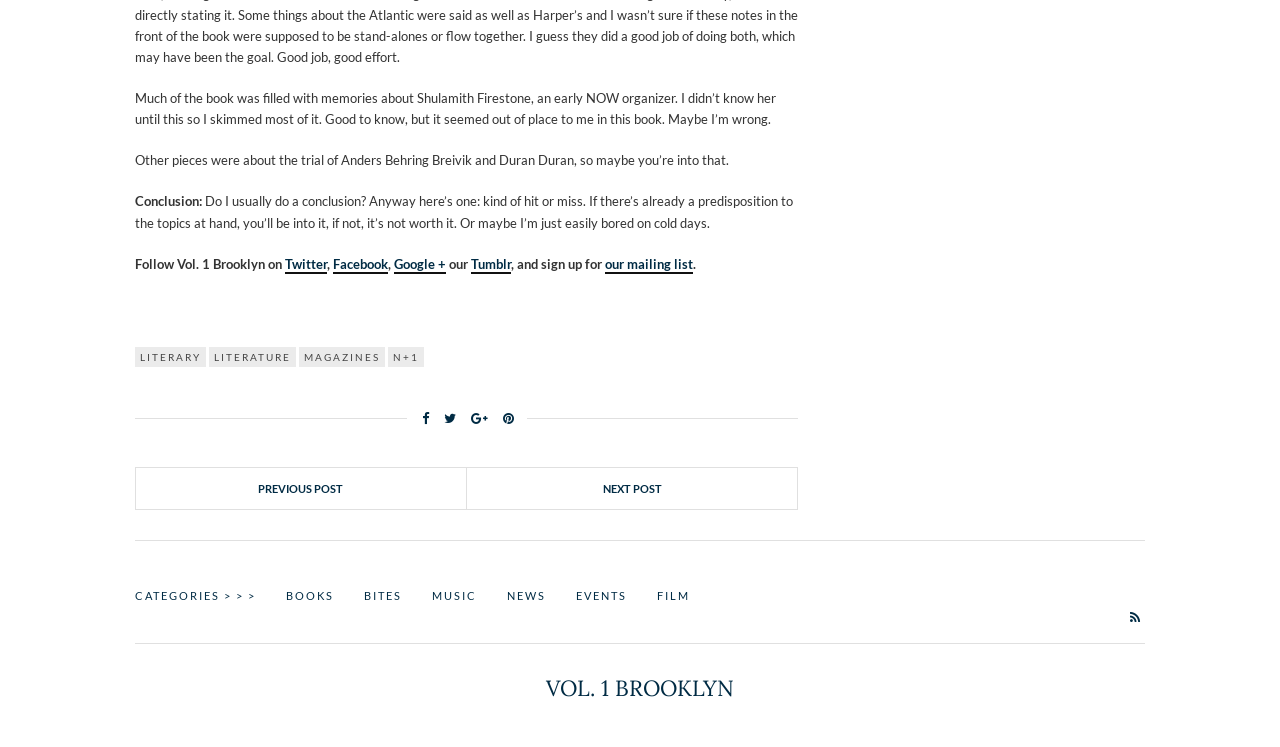Identify the bounding box coordinates for the region of the element that should be clicked to carry out the instruction: "Browse the BOOKS category". The bounding box coordinates should be four float numbers between 0 and 1, i.e., [left, top, right, bottom].

[0.223, 0.786, 0.261, 0.81]